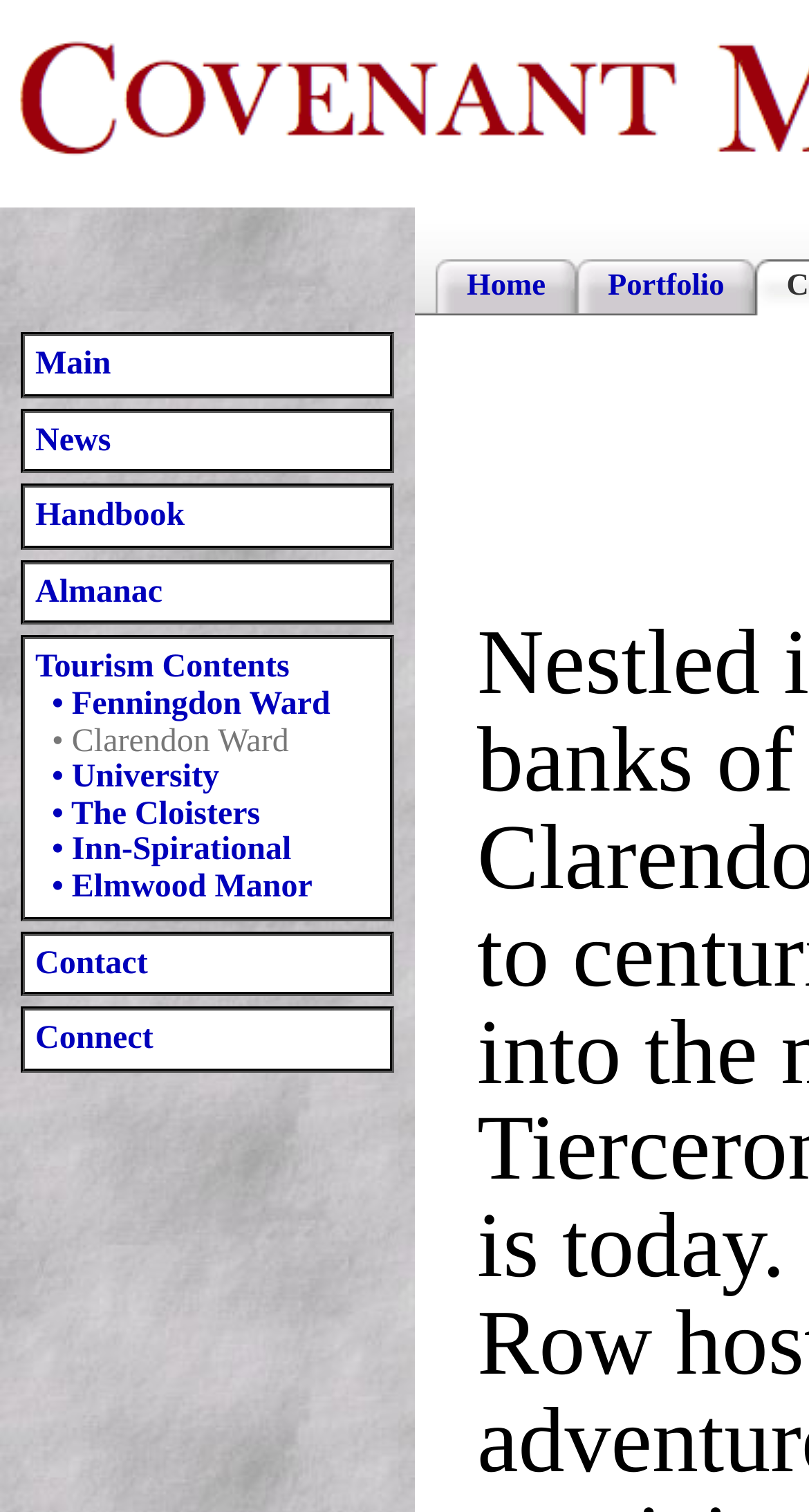Find the bounding box coordinates for the area that should be clicked to accomplish the instruction: "contact us".

[0.044, 0.625, 0.183, 0.648]